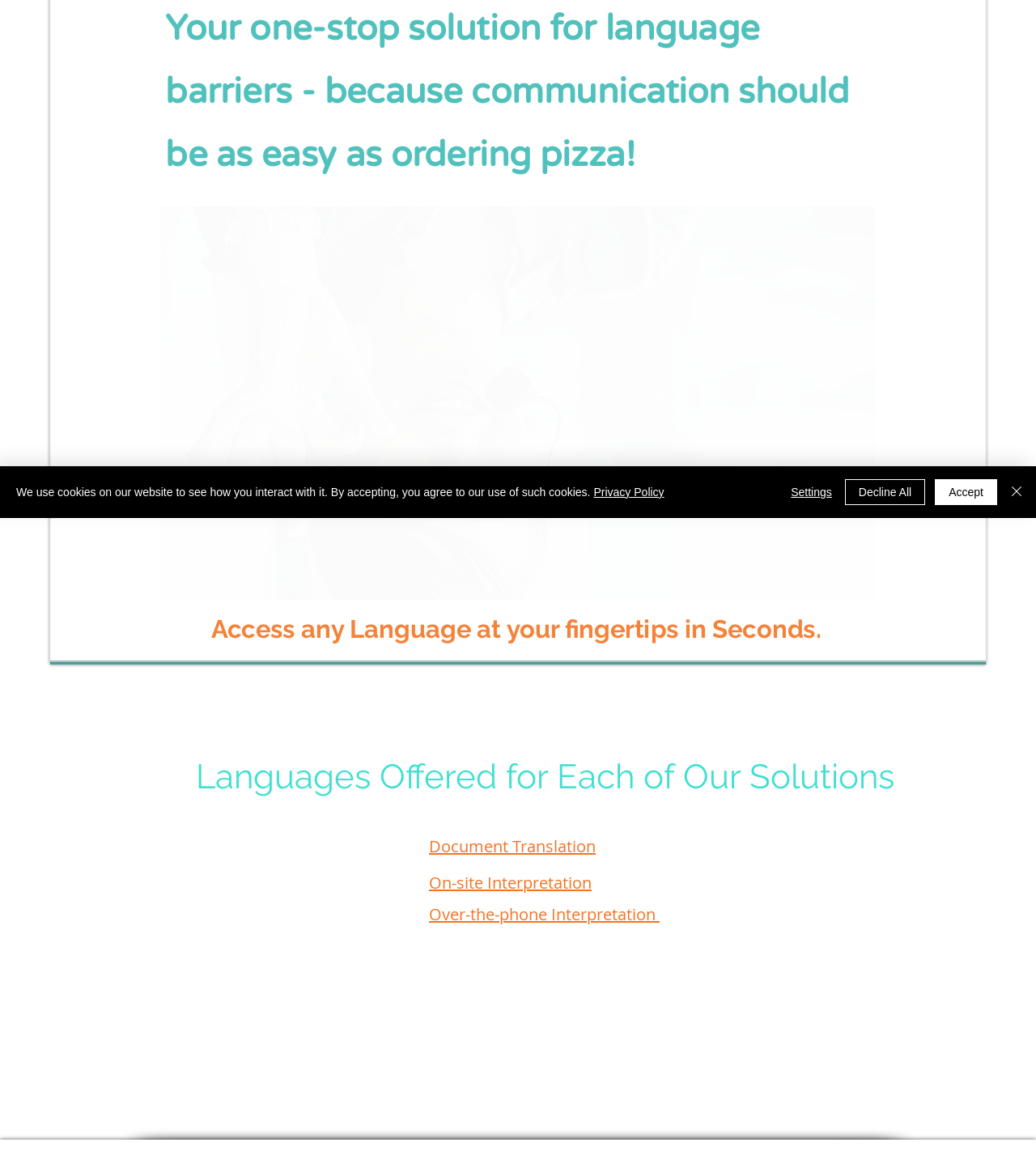Predict the bounding box of the UI element based on the description: "Settings". The coordinates should be four float numbers between 0 and 1, formatted as [left, top, right, bottom].

[0.763, 0.429, 0.803, 0.45]